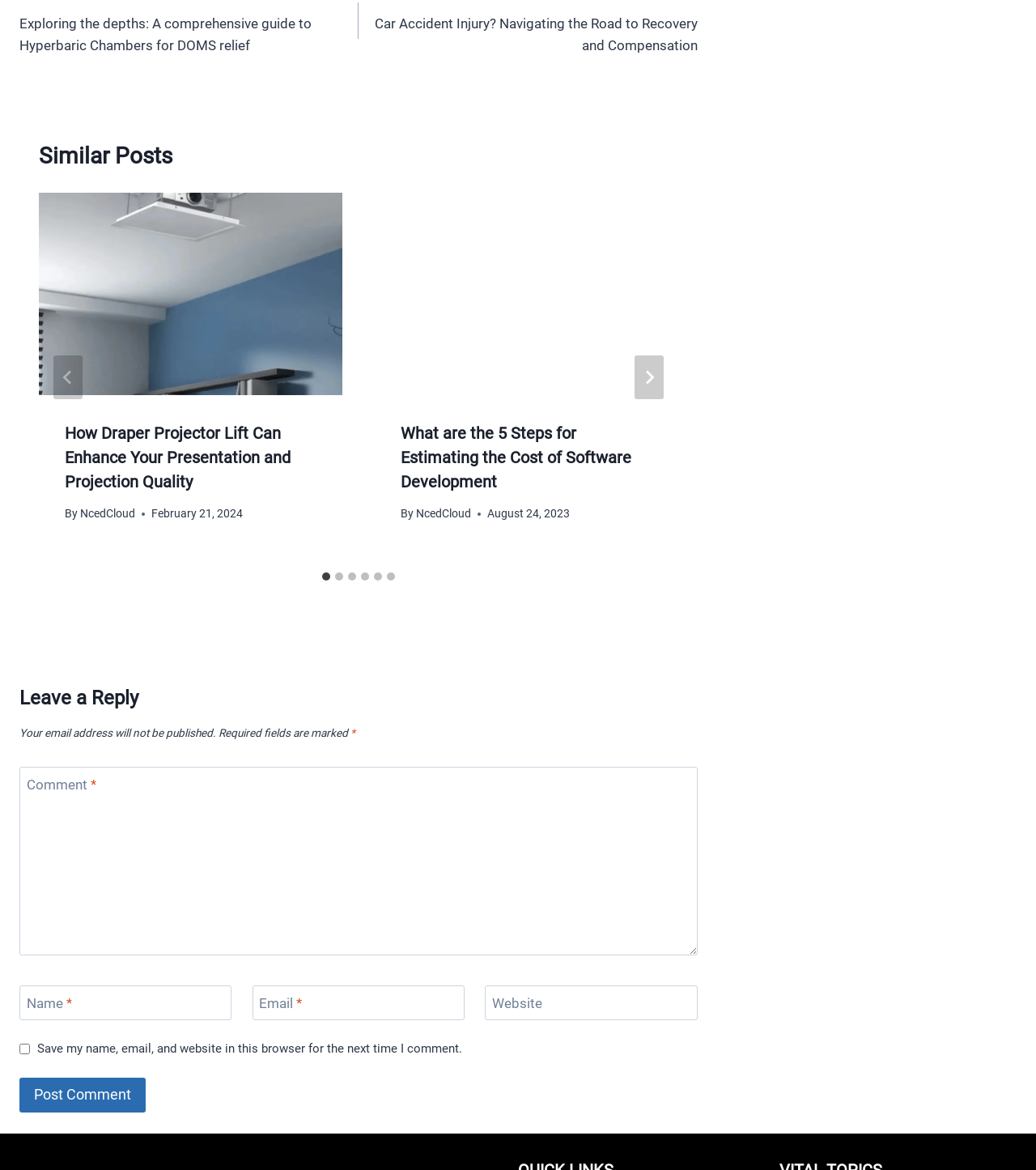Determine the bounding box coordinates for the clickable element to execute this instruction: "Click the 'Go to last slide' button". Provide the coordinates as four float numbers between 0 and 1, i.e., [left, top, right, bottom].

[0.052, 0.304, 0.08, 0.342]